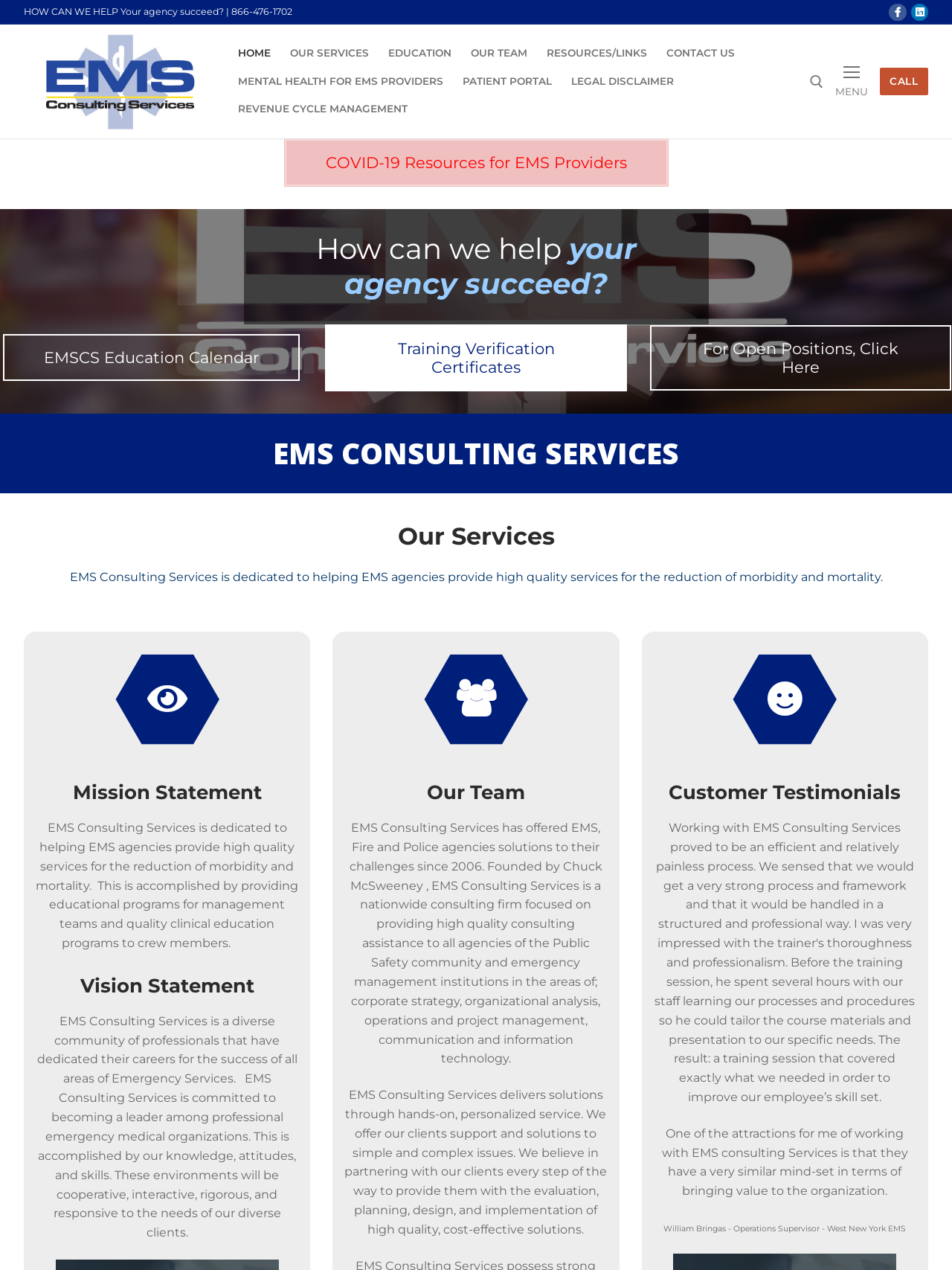Please specify the bounding box coordinates of the element that should be clicked to execute the given instruction: 'Contact us'. Ensure the coordinates are four float numbers between 0 and 1, expressed as [left, top, right, bottom].

[0.69, 0.031, 0.782, 0.053]